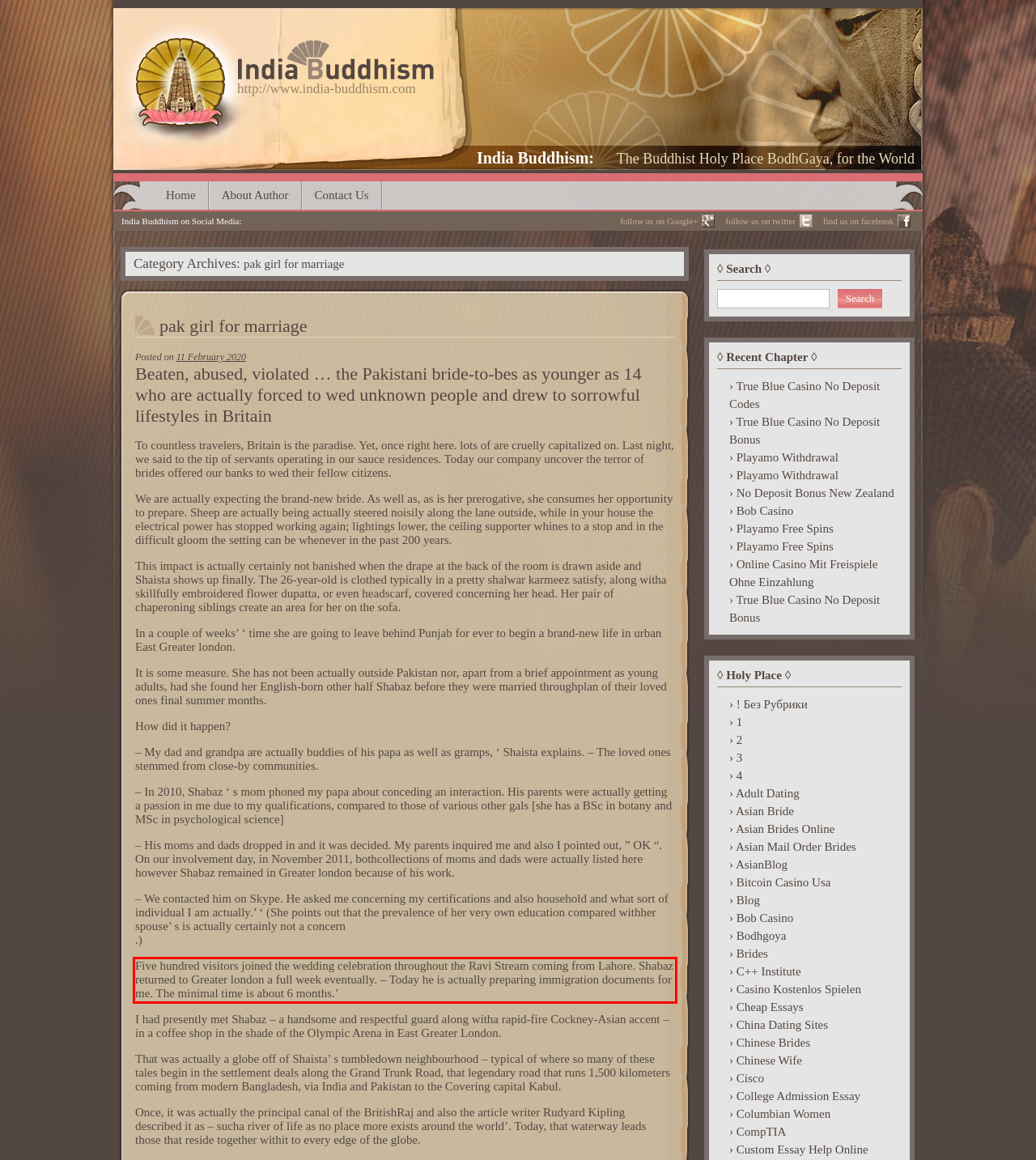You have a screenshot of a webpage, and there is a red bounding box around a UI element. Utilize OCR to extract the text within this red bounding box.

Five hundred visitors joined the wedding celebration throughout the Ravi Stream coming from Lahore. Shabaz returned to Greater london a full week eventually. – Today he is actually preparing immigration documents for me. The minimal time is about 6 months.’